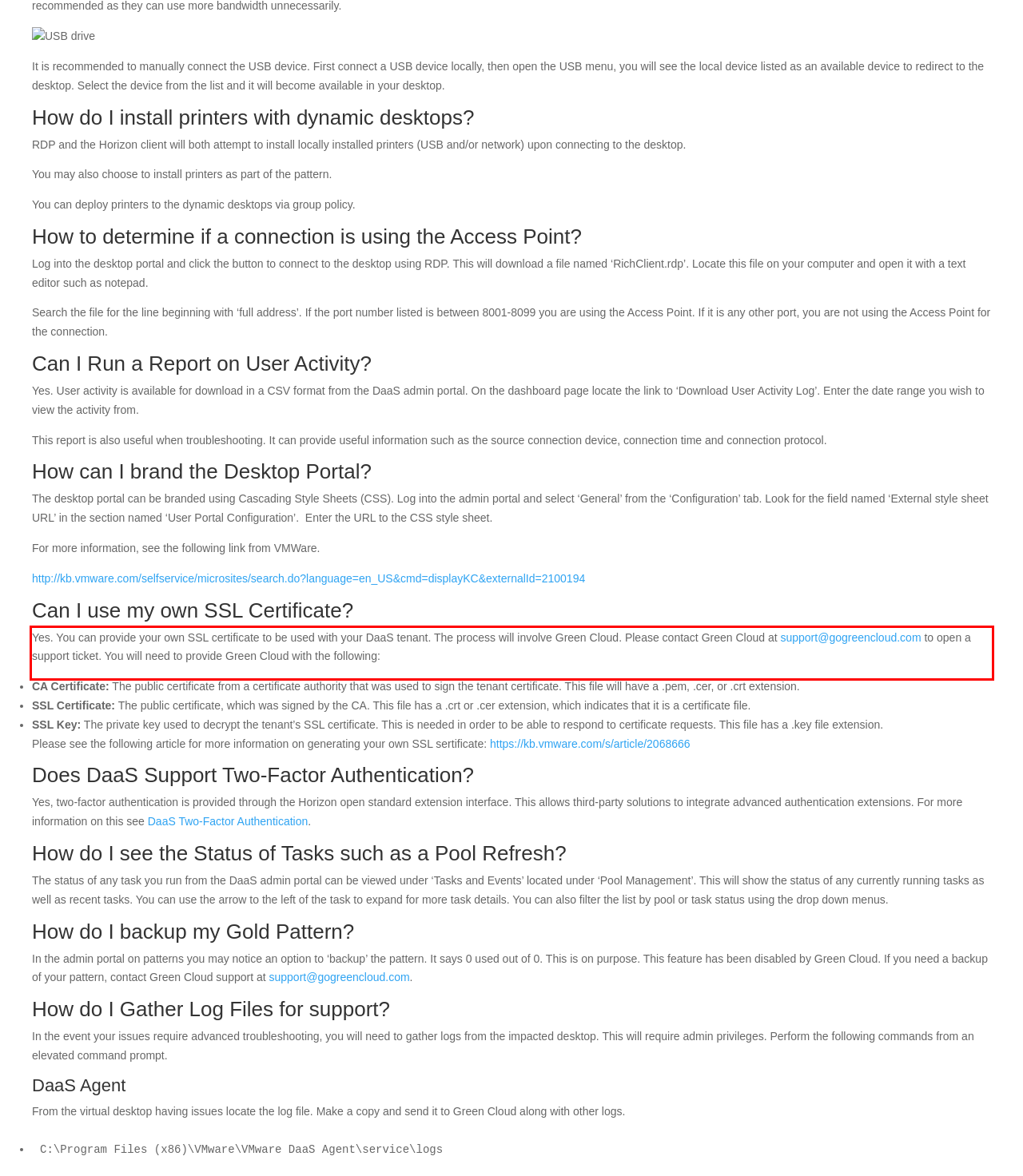In the given screenshot, locate the red bounding box and extract the text content from within it.

Yes. You can provide your own SSL certificate to be used with your DaaS tenant. The process will involve Green Cloud. Please contact Green Cloud at support@gogreencloud.com to open a support ticket. You will need to provide Green Cloud with the following: